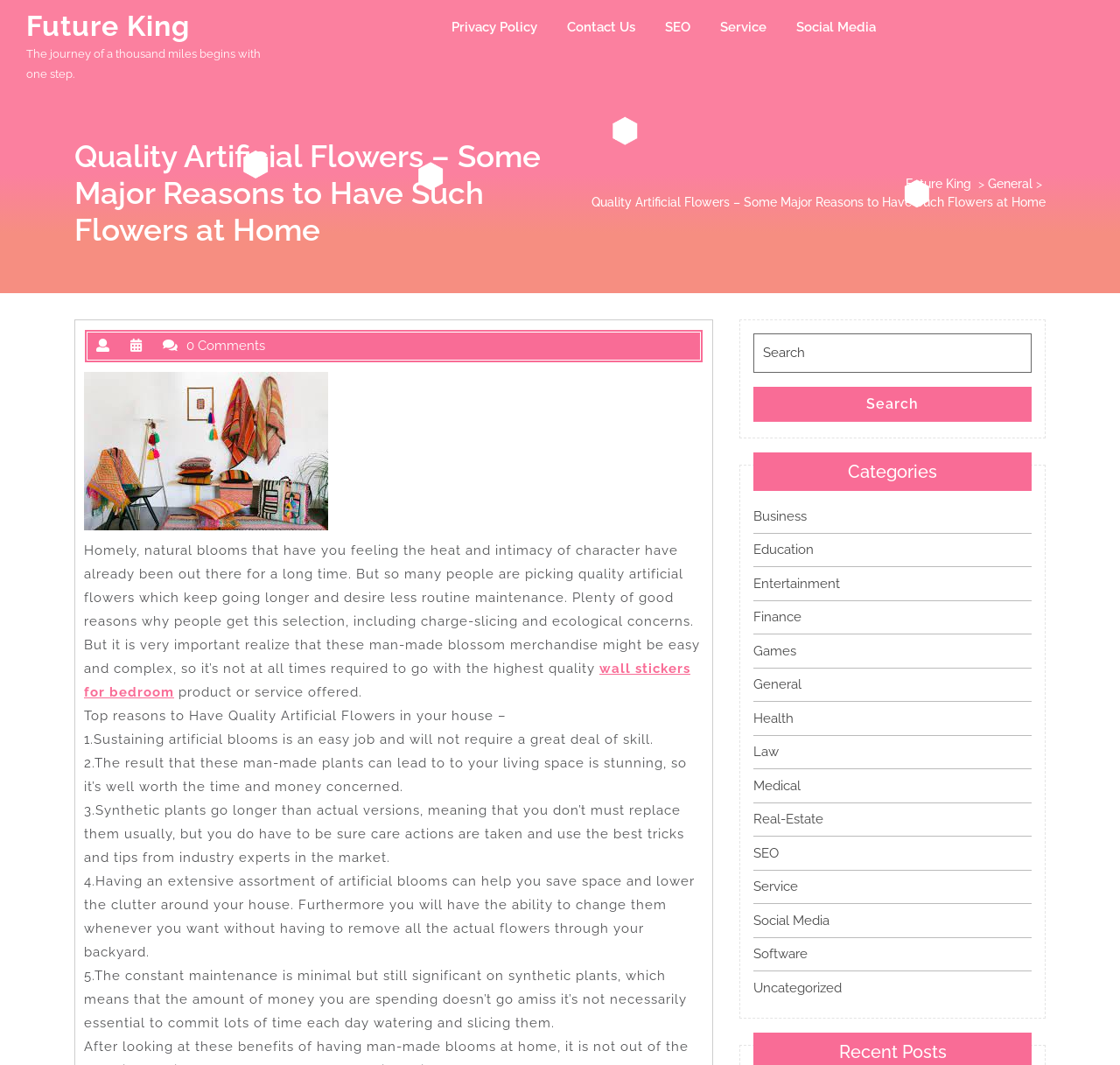Describe the webpage in detail, including text, images, and layout.

This webpage is about quality artificial flowers and their benefits. At the top, there is a navigation menu with links to "Privacy Policy", "Contact Us", "SEO", "Service", and "Social Media". Below the navigation menu, there is a heading that reads "Quality Artificial Flowers – Some Major Reasons to Have Such Flowers at Home". 

To the right of the heading, there are two links: "Future King" and "General". Below these links, there is a block of text that discusses the advantages of quality artificial flowers, including their low maintenance, long-lasting nature, and ability to save space. The text also mentions that these flowers can be easily cared for and can be changed whenever desired.

On the right side of the page, there is a search bar with a button labeled "Search". Below the search bar, there are categories listed, including "Business", "Education", "Entertainment", and many others. Each category is a link.

At the very top of the page, there is a quote that reads "The journey of a thousand miles begins with one step." There is also a link to "Future King" at the top left corner of the page.